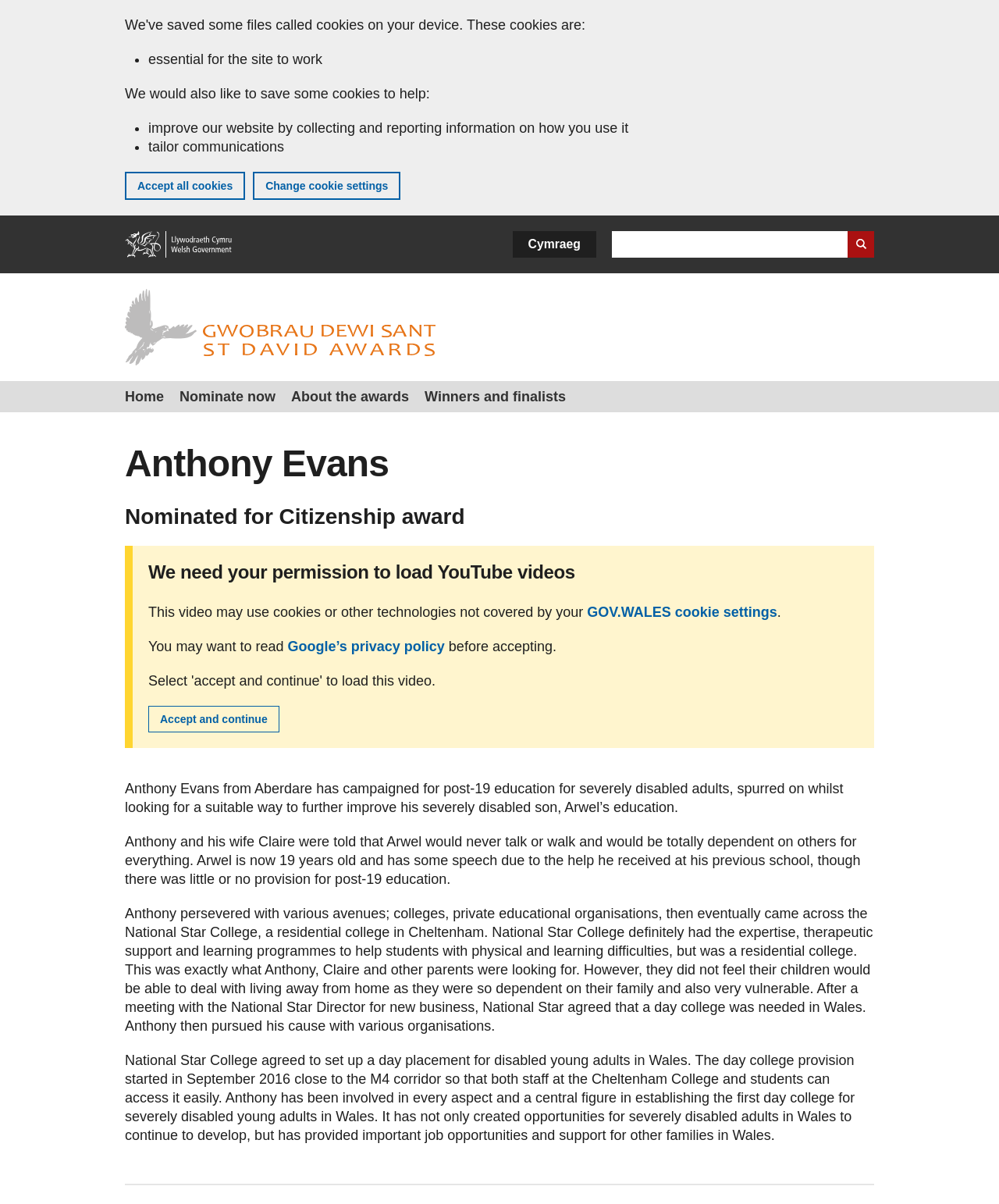Using the webpage screenshot and the element description Left, determine the bounding box coordinates. Specify the coordinates in the format (top-left x, top-left y, bottom-right x, bottom-right y) with values ranging from 0 to 1.

None